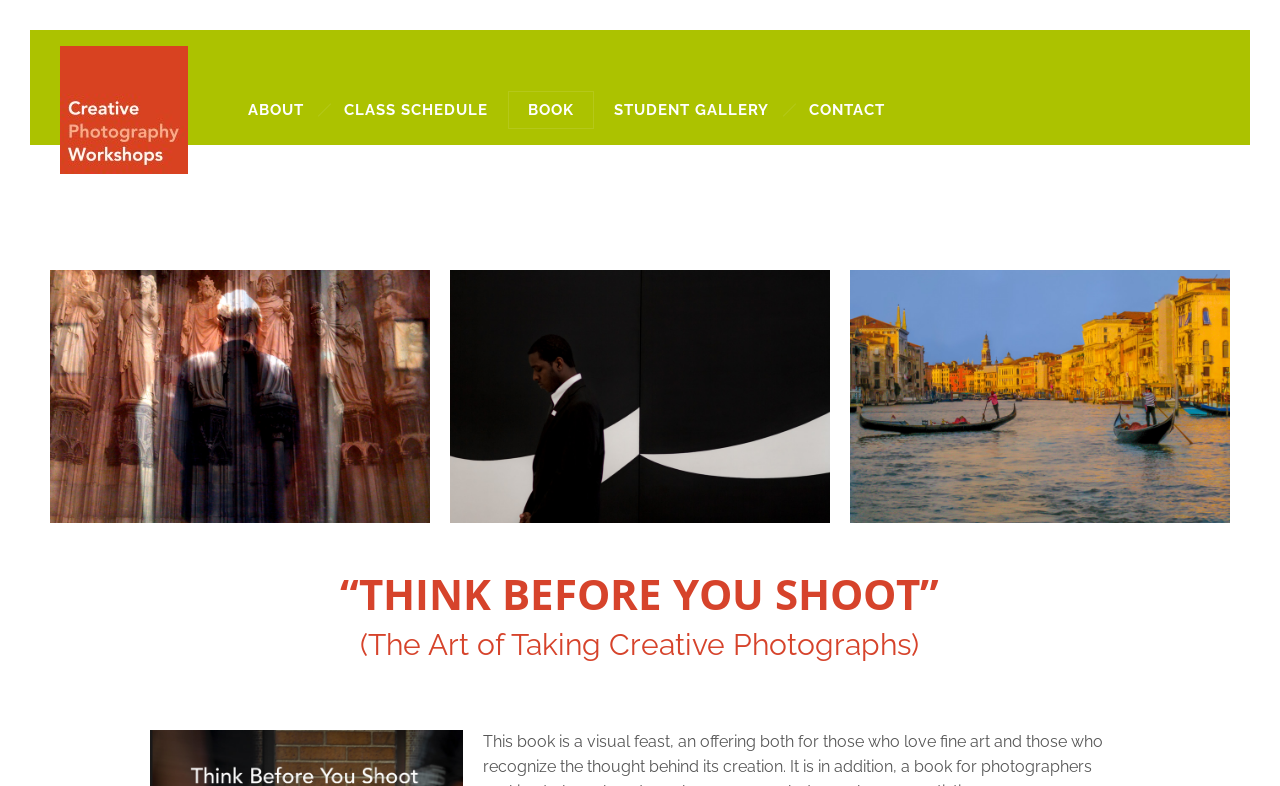What is the subtitle of the book?
Use the image to answer the question with a single word or phrase.

The Art of Taking Creative Photographs